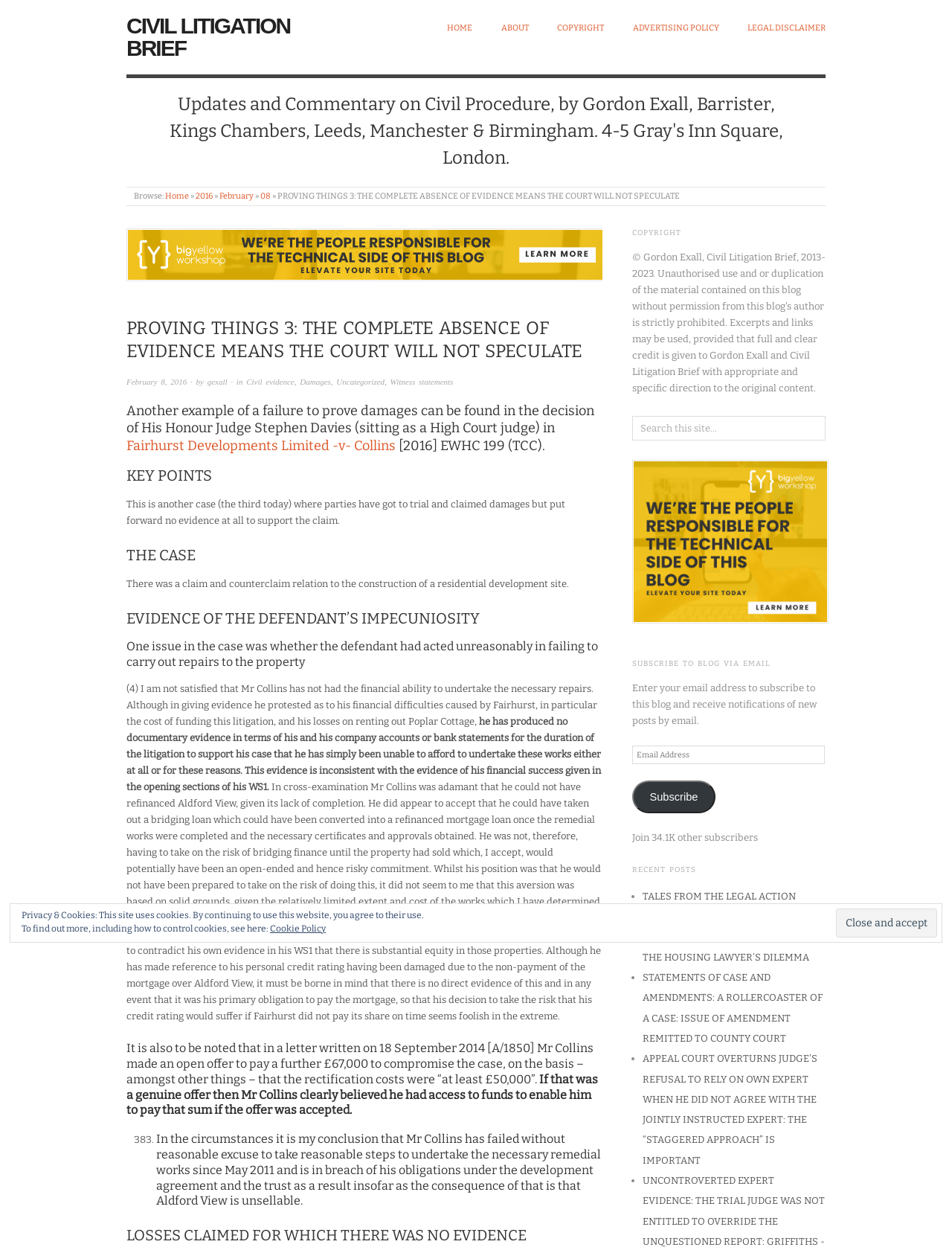Identify the bounding box coordinates of the clickable section necessary to follow the following instruction: "Click the 'HOME' link". The coordinates should be presented as four float numbers from 0 to 1, i.e., [left, top, right, bottom].

[0.47, 0.018, 0.496, 0.027]